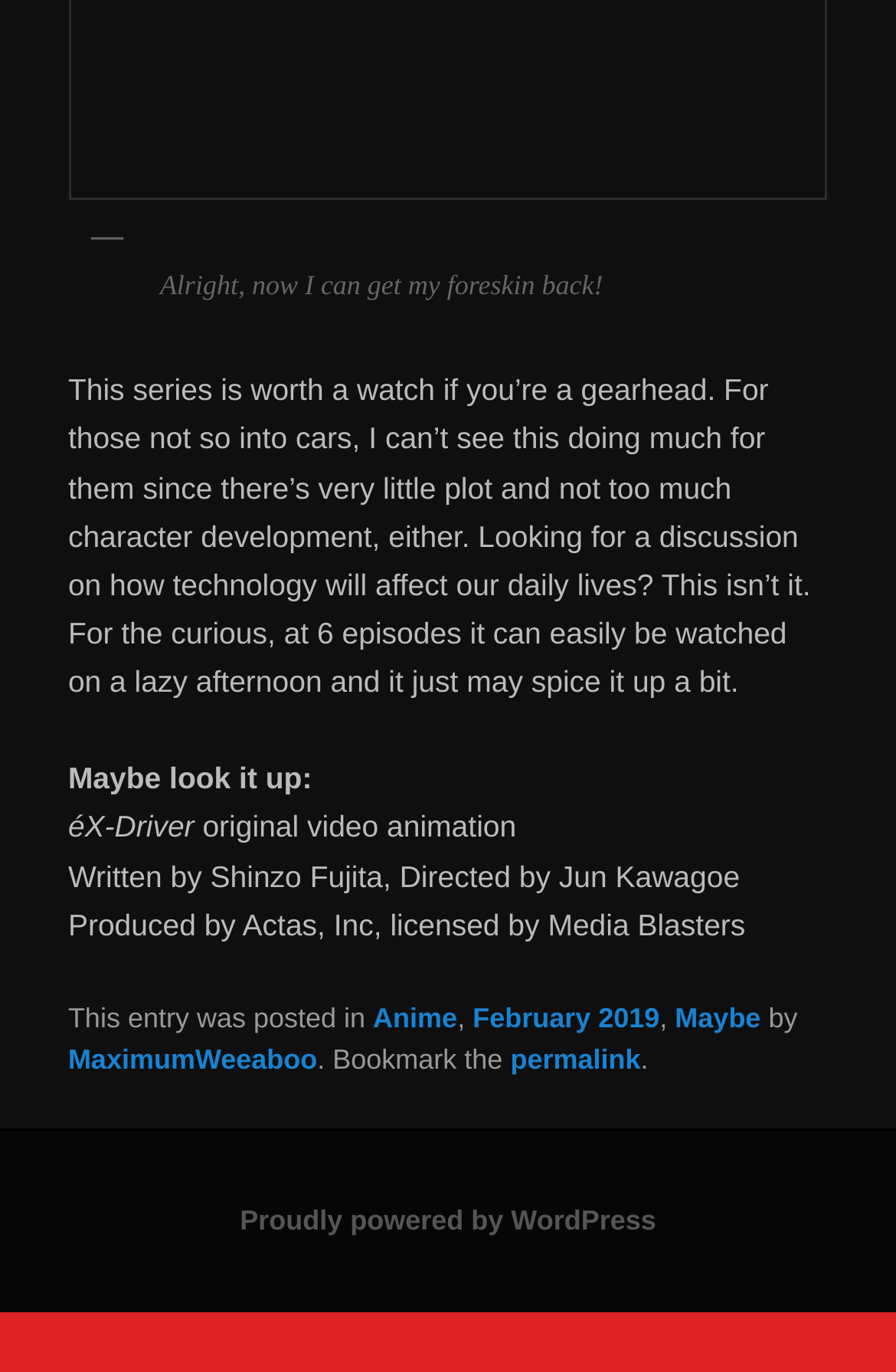Who is the author of the article?
Give a one-word or short phrase answer based on the image.

MaximumWeeaboo